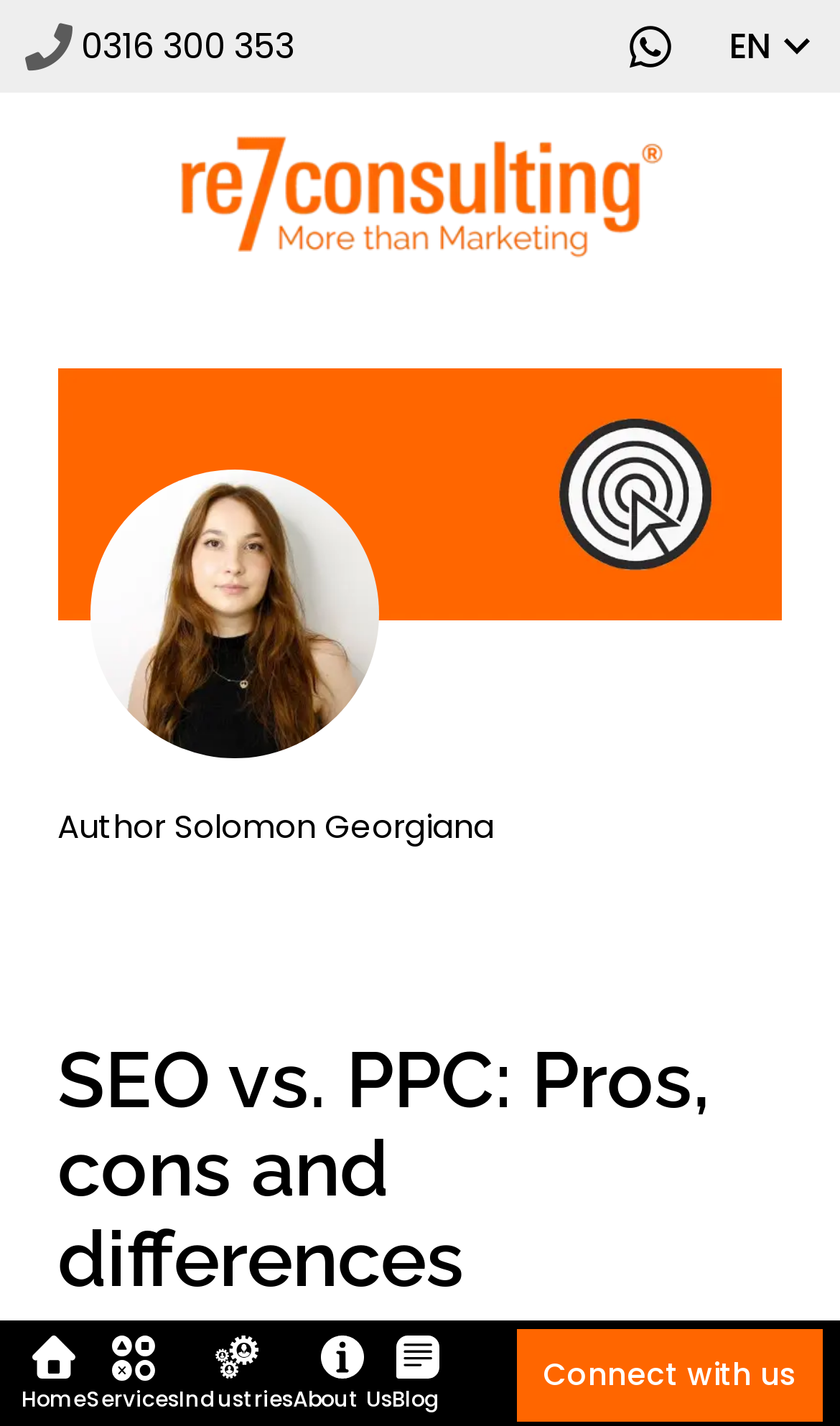Please find and give the text of the main heading on the webpage.

SEO vs. PPC: Pros, cons and differences